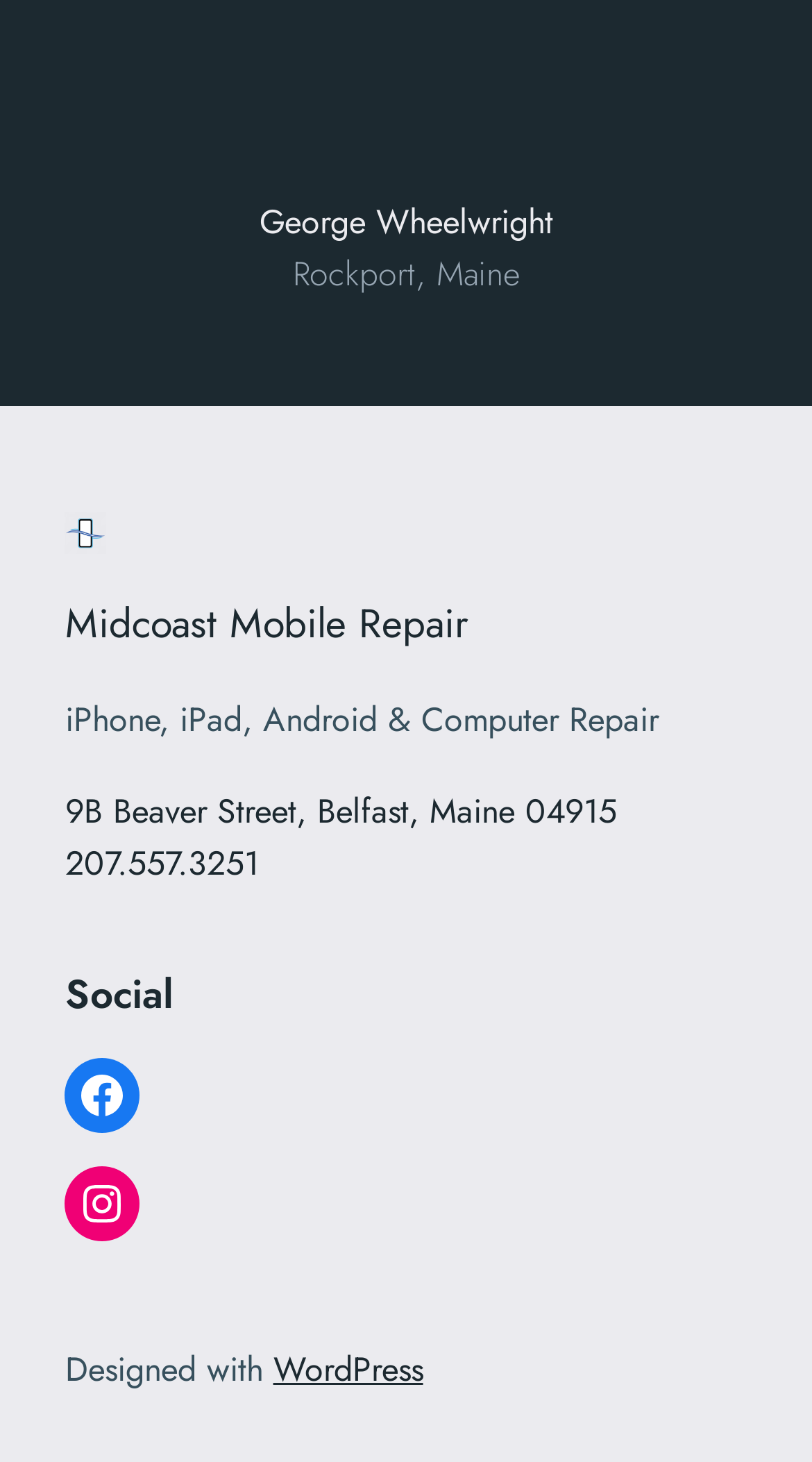Use a single word or phrase to answer the question: 
What is the phone number?

207.557.3251